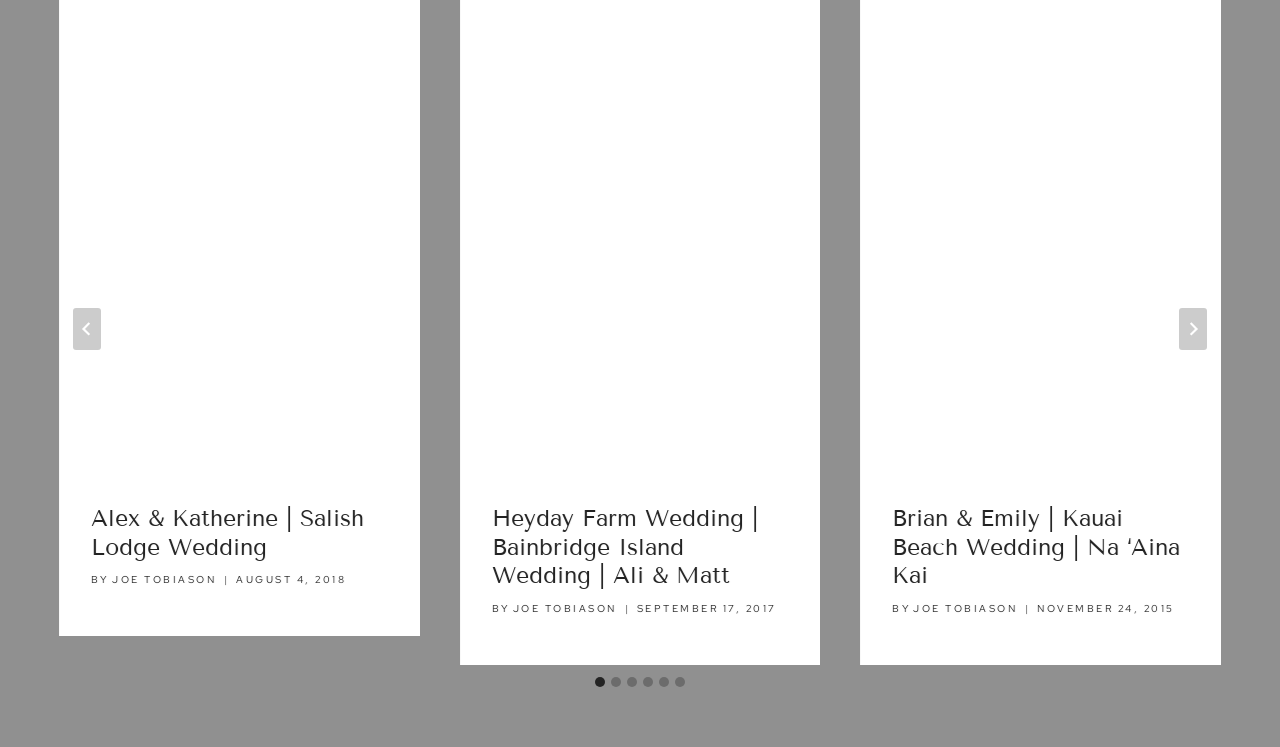Bounding box coordinates must be specified in the format (top-left x, top-left y, bottom-right x, bottom-right y). All values should be floating point numbers between 0 and 1. What are the bounding box coordinates of the UI element described as: aria-label="Go to last slide"

[0.057, 0.412, 0.079, 0.468]